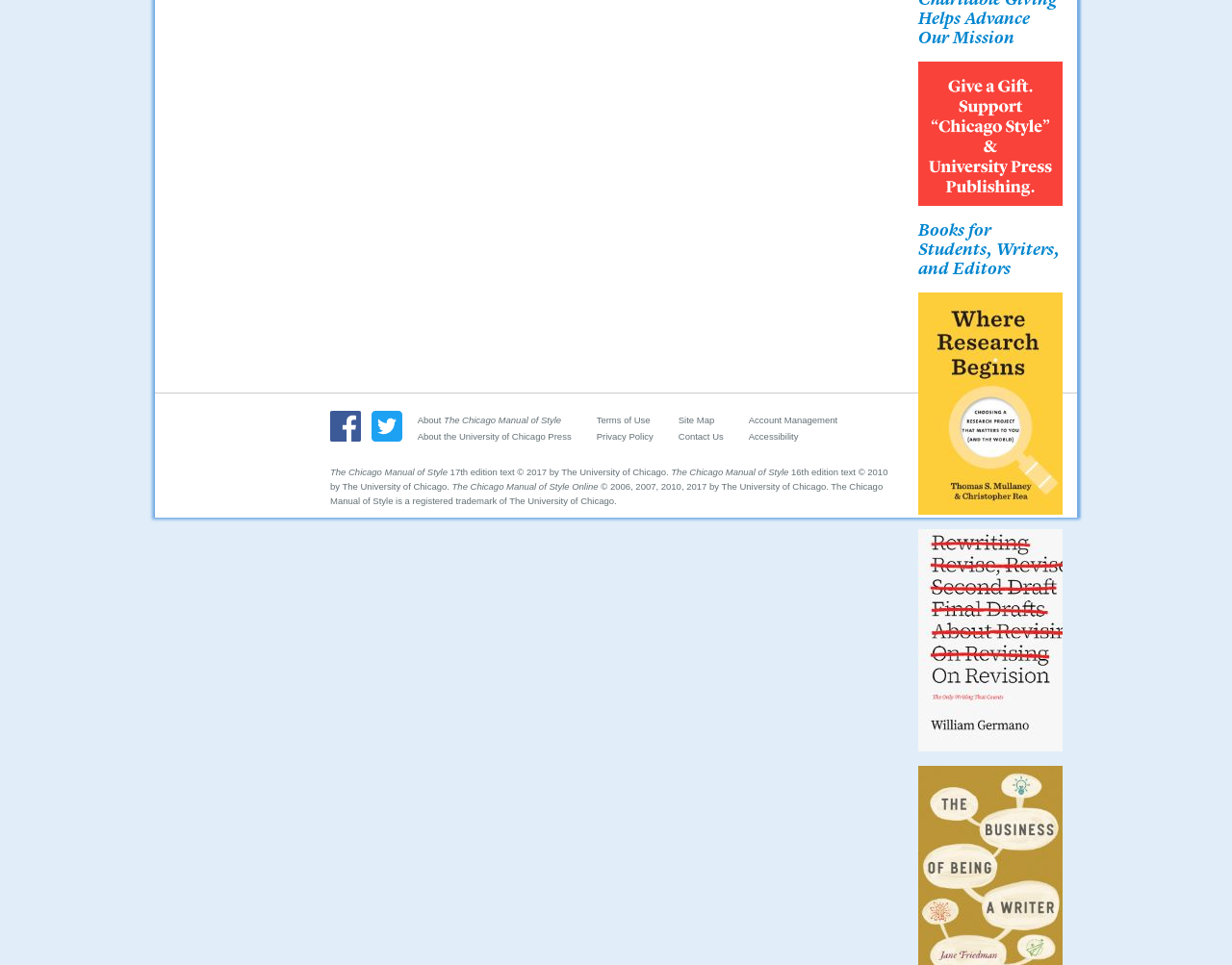Identify the bounding box coordinates of the region that needs to be clicked to carry out this instruction: "Support the University of Chicago Press". Provide these coordinates as four float numbers ranging from 0 to 1, i.e., [left, top, right, bottom].

[0.745, 0.064, 0.862, 0.213]